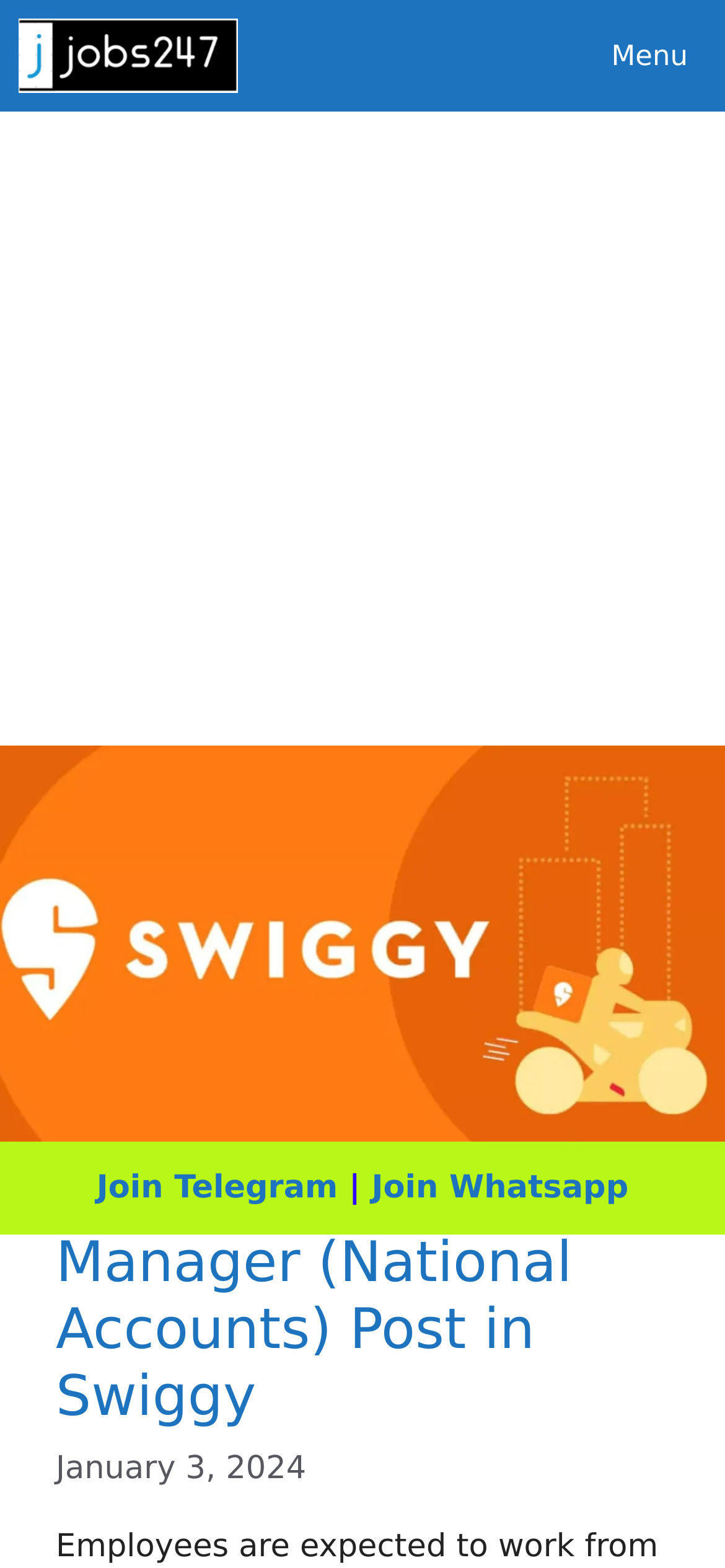Using the provided description aria-label="Advertisement" name="aswift_1" title="Advertisement", find the bounding box coordinates for the UI element. Provide the coordinates in (top-left x, top-left y, bottom-right x, bottom-right y) format, ensuring all values are between 0 and 1.

[0.0, 0.081, 1.0, 0.466]